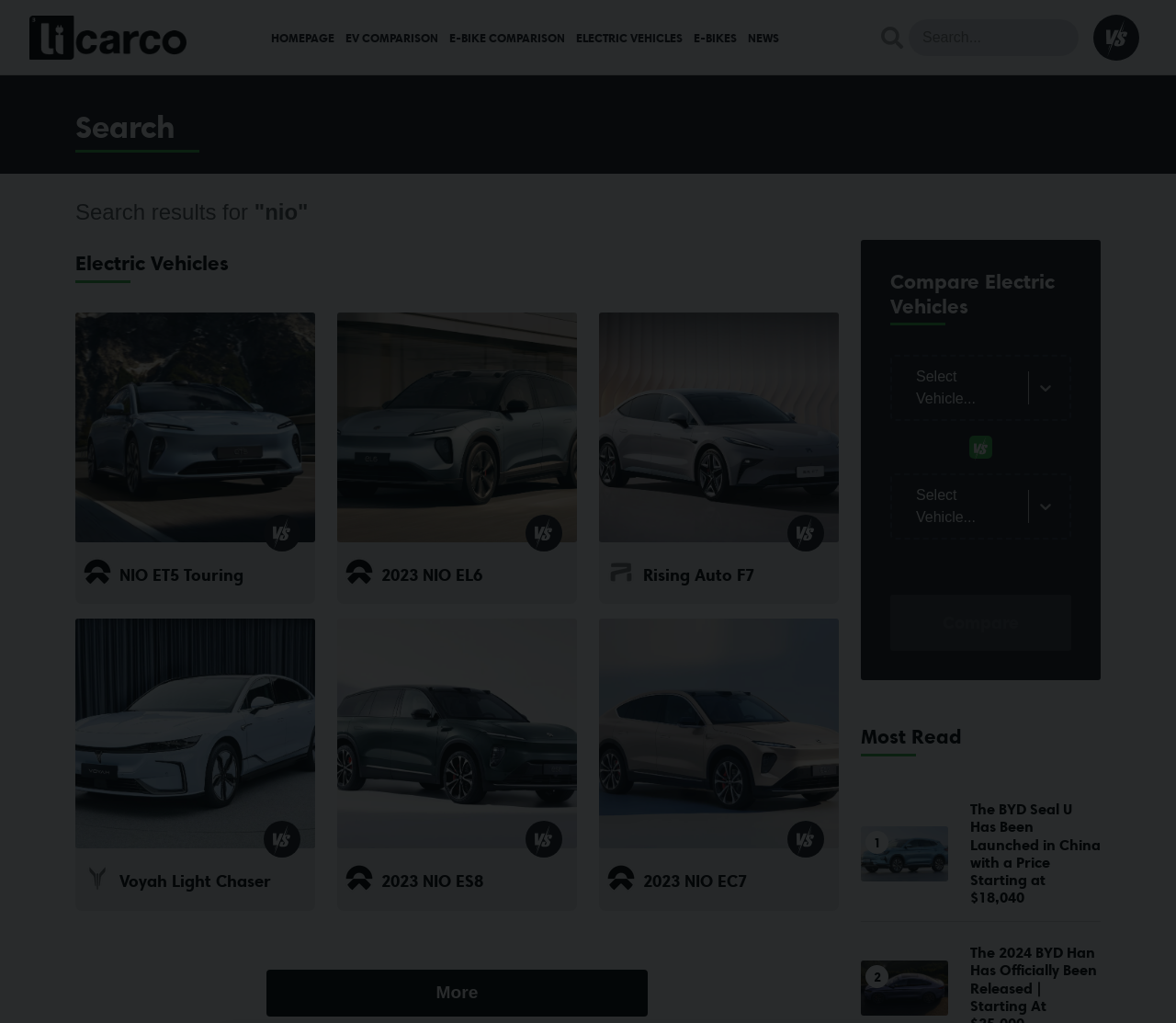Respond to the following question using a concise word or phrase: 
Is there a search bar on this page?

Yes